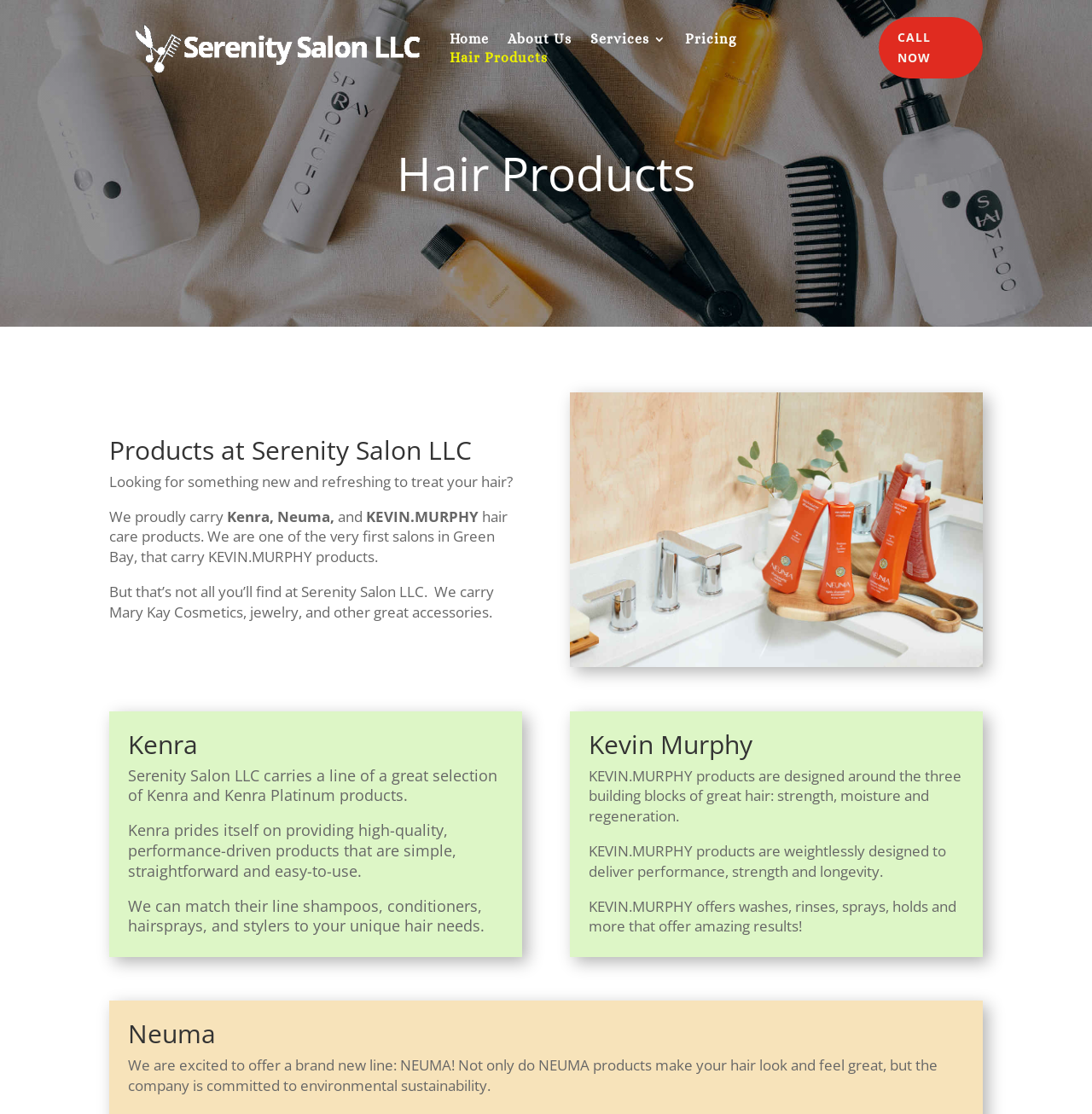Respond to the question below with a single word or phrase: What can the salon staff do for customers with unique hair needs?

match their line of shampoos, conditioners, hairsprays, and stylers